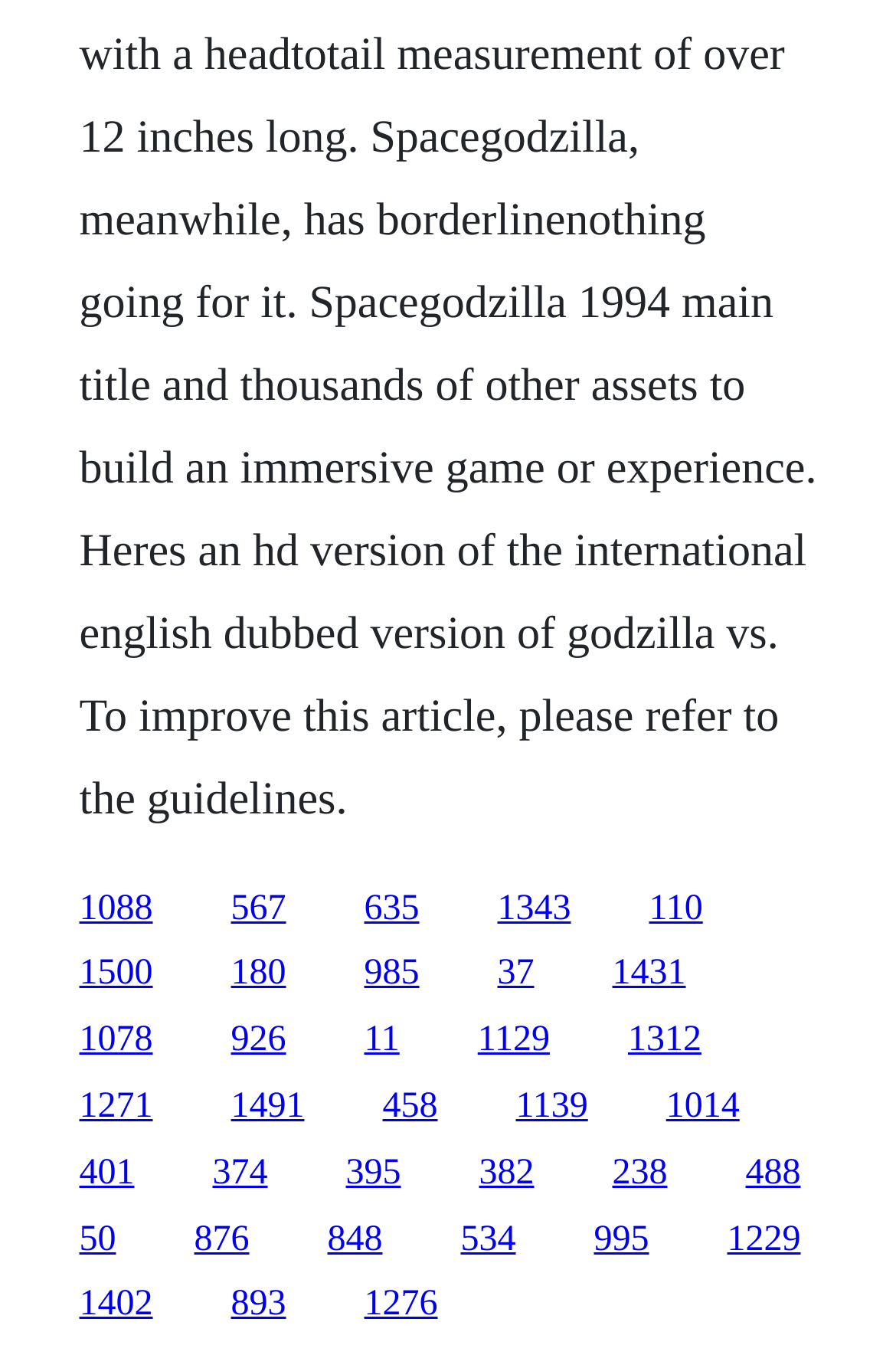Highlight the bounding box coordinates of the element that should be clicked to carry out the following instruction: "follow the link 1078". The coordinates must be given as four float numbers ranging from 0 to 1, i.e., [left, top, right, bottom].

[0.088, 0.752, 0.171, 0.78]